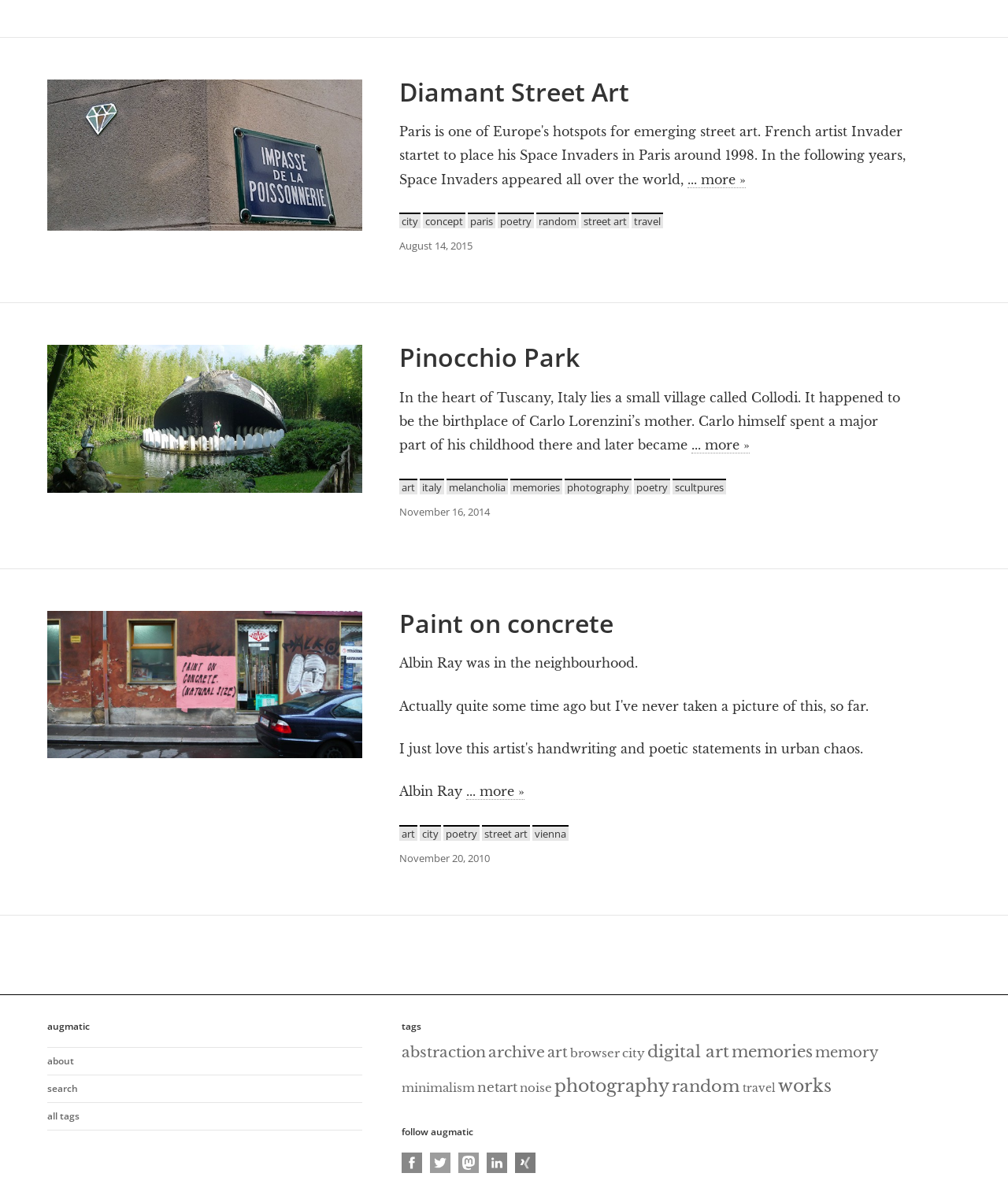Determine the bounding box coordinates for the UI element described. Format the coordinates as (top-left x, top-left y, bottom-right x, bottom-right y) and ensure all values are between 0 and 1. Element description: alt="Enviroplex"

None